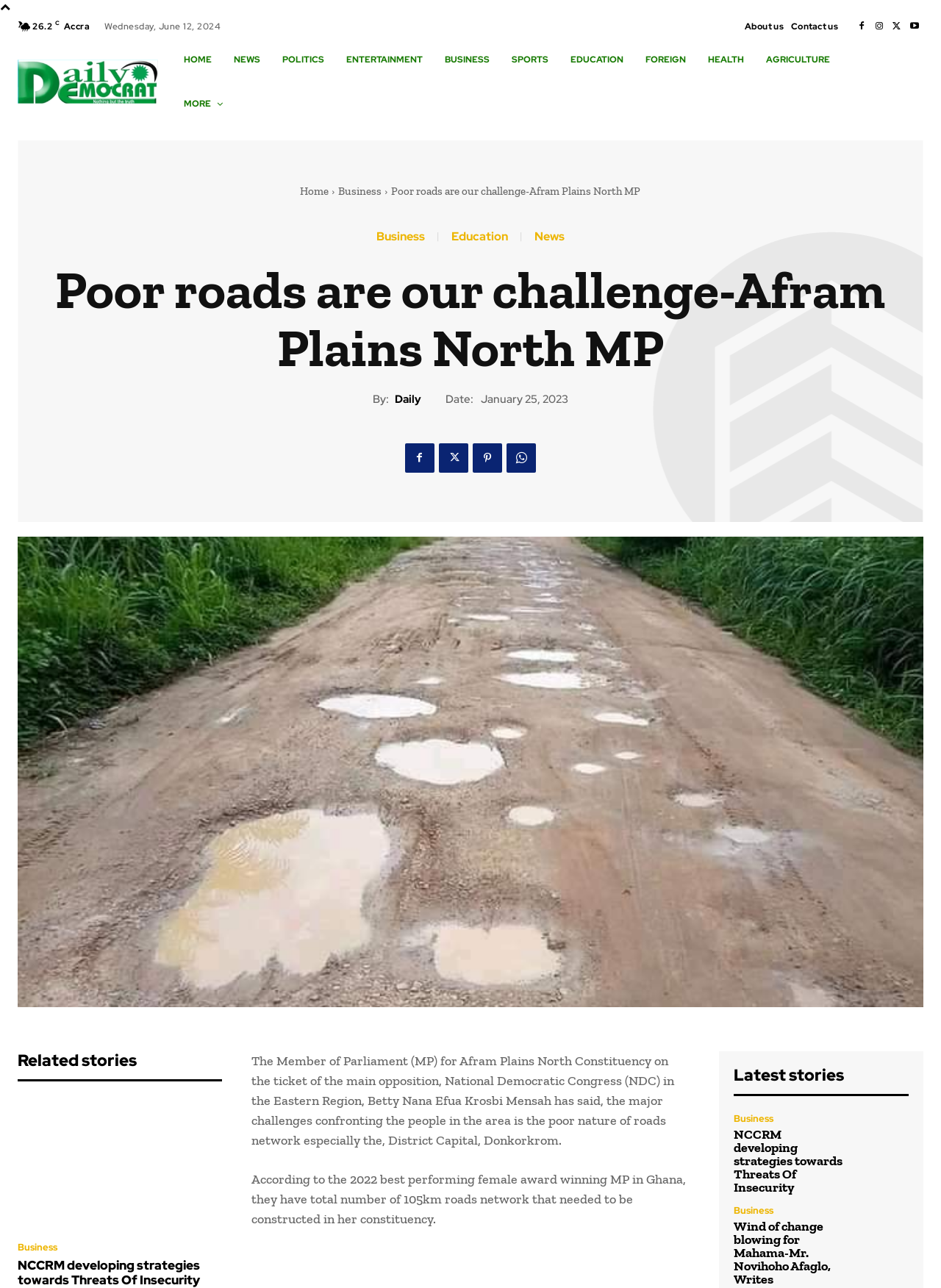Can you identify the bounding box coordinates of the clickable region needed to carry out this instruction: 'View the 'NCCRM developing strategies towards Threats Of Insecurity' related story'? The coordinates should be four float numbers within the range of 0 to 1, stated as [left, top, right, bottom].

[0.019, 0.854, 0.236, 0.955]